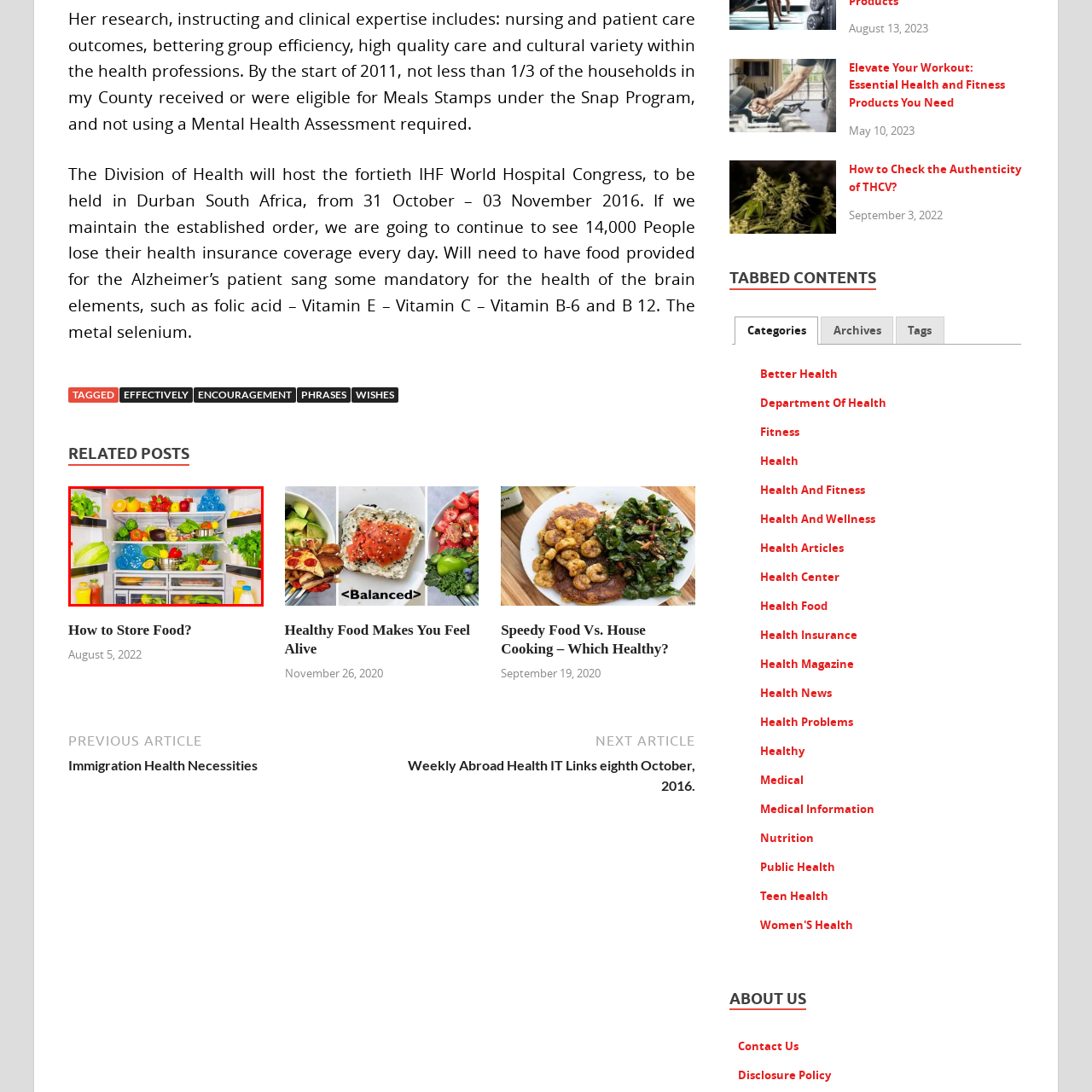What is the focus of the refrigerator's contents?
Please analyze the image within the red bounding box and respond with a detailed answer to the question.

The image showcases a well-organized refrigerator filled with a variety of fresh produce and healthy foods, emphasizing a focus on nutrition and health, as evident from the assortment of fruits, vegetables, and beverages that promote healthy eating habits.